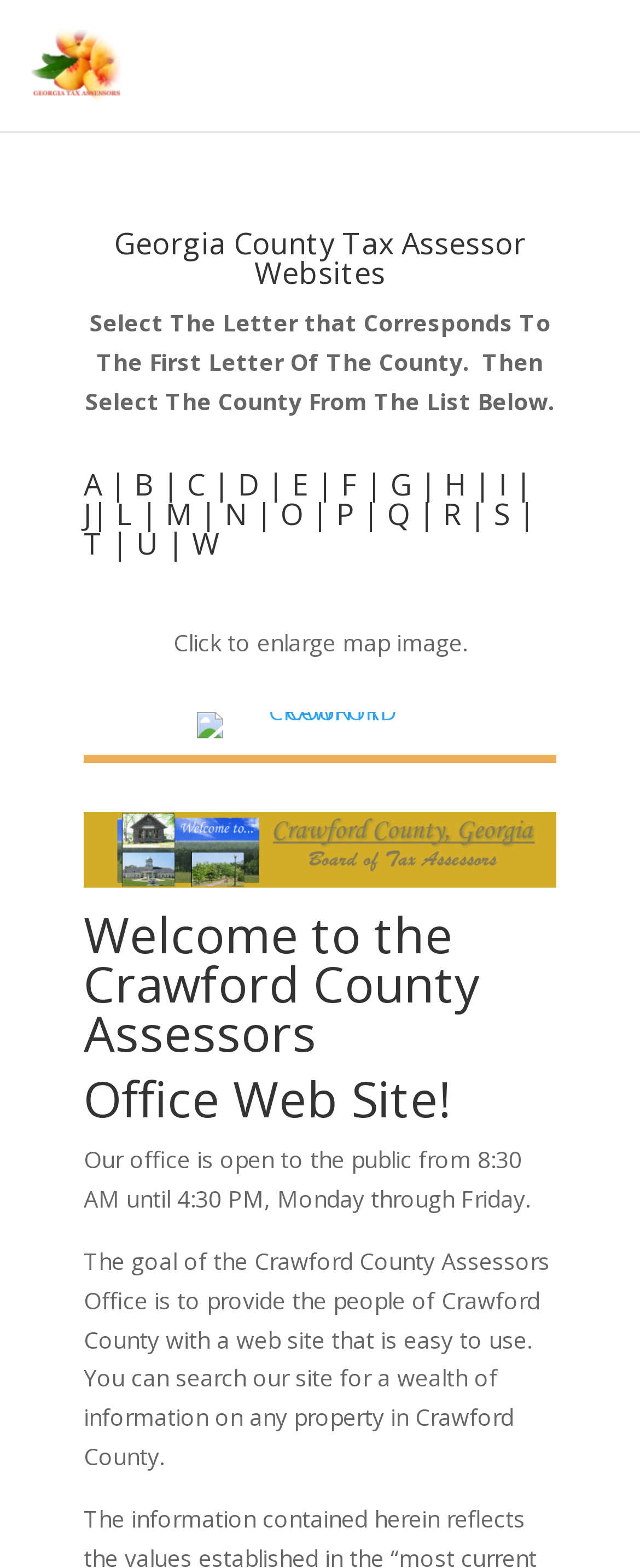Based on the element description: "Menu", identify the bounding box coordinates for this UI element. The coordinates must be four float numbers between 0 and 1, listed as [left, top, right, bottom].

None